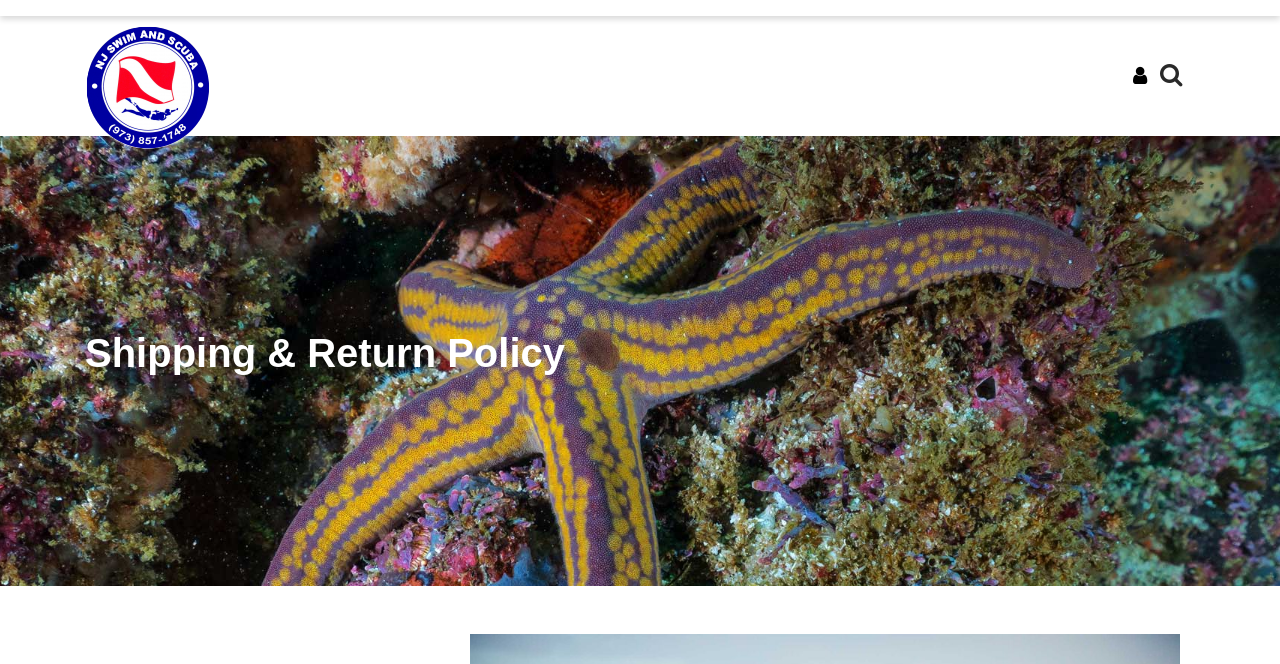Could you identify the text that serves as the heading for this webpage?

Shipping & Return Policy